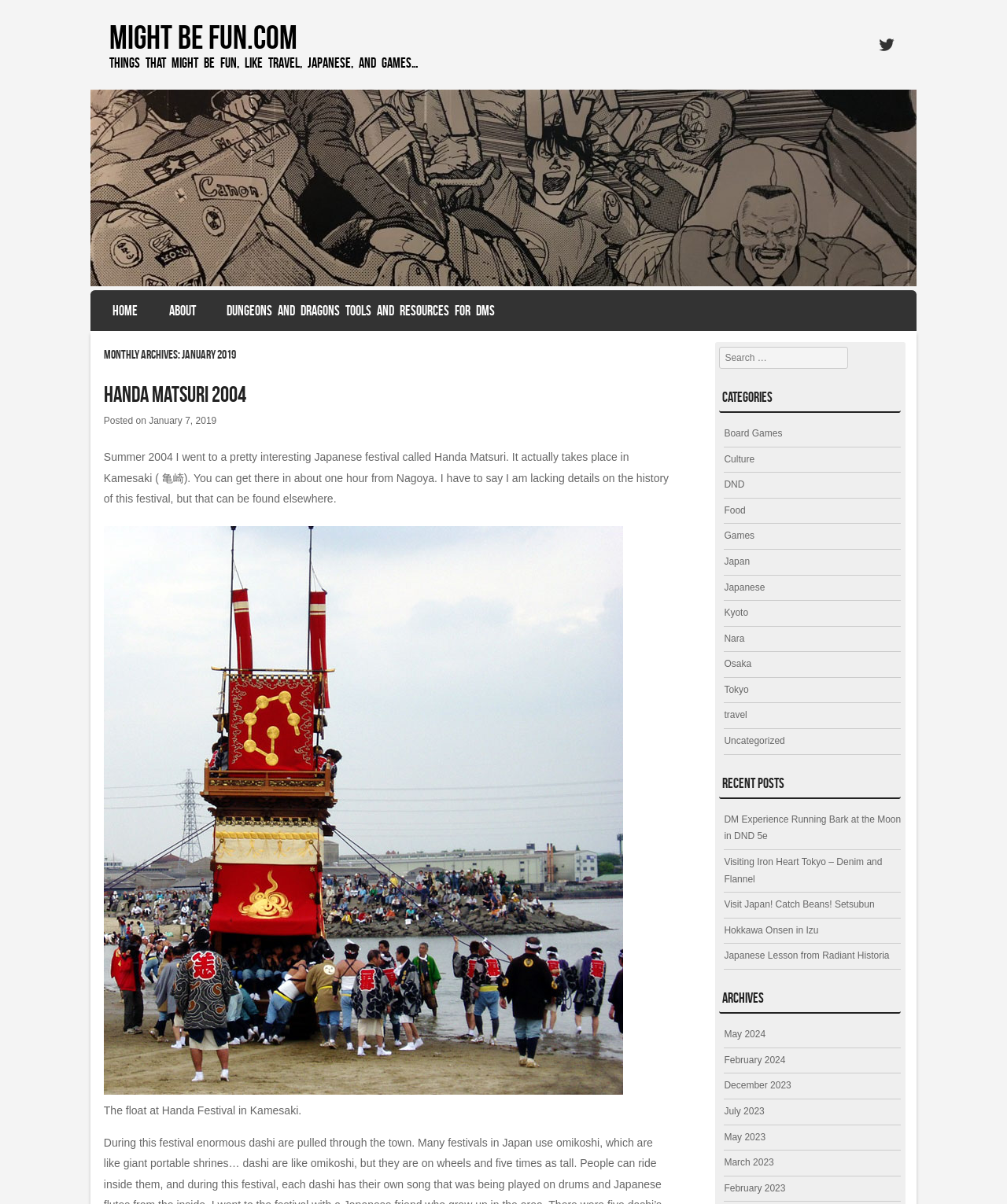Respond to the question below with a single word or phrase:
What is the month of the archive link 'May 2024'?

May